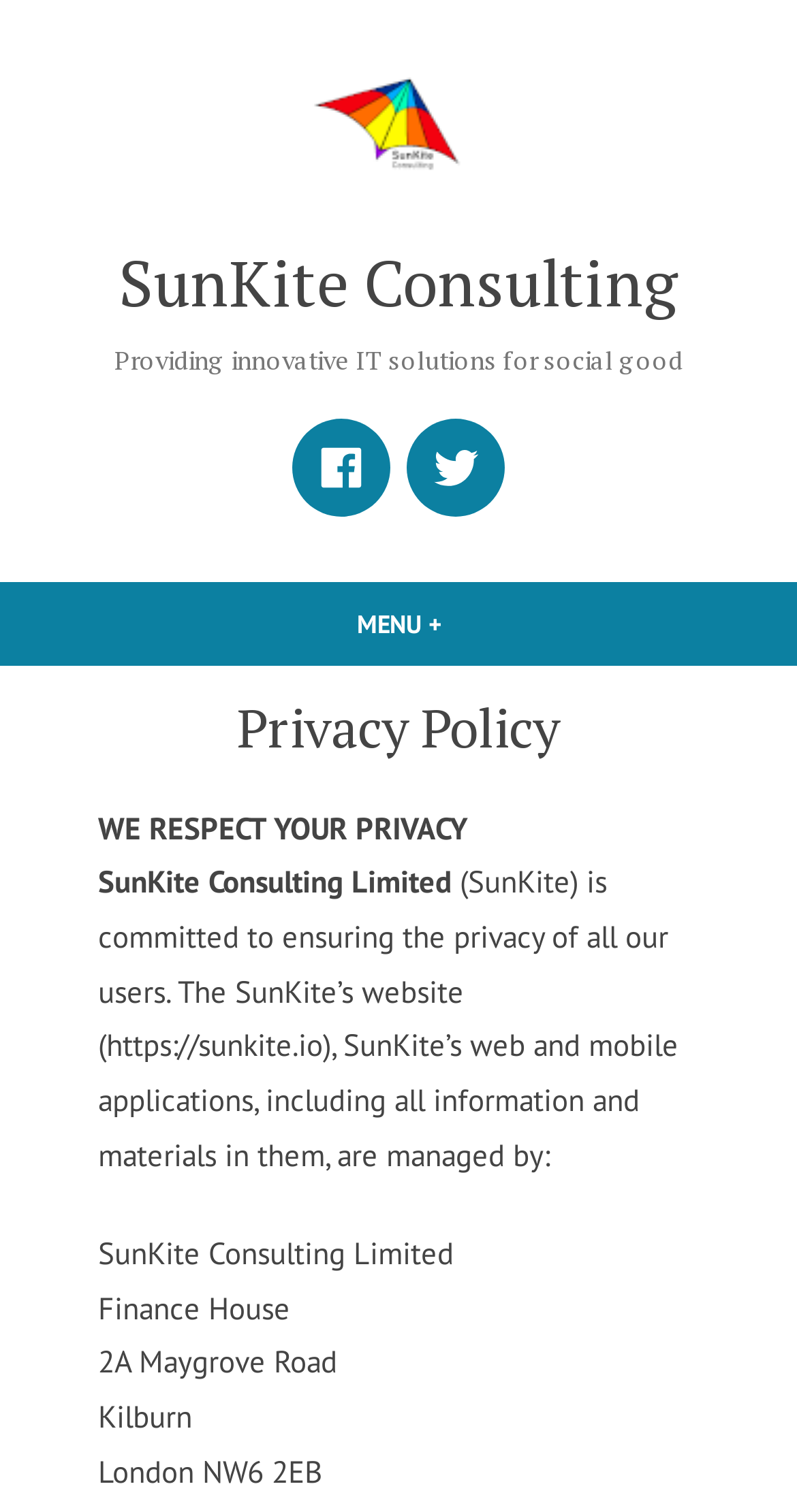Provide the bounding box coordinates of the UI element this sentence describes: "4 The love of italy".

None